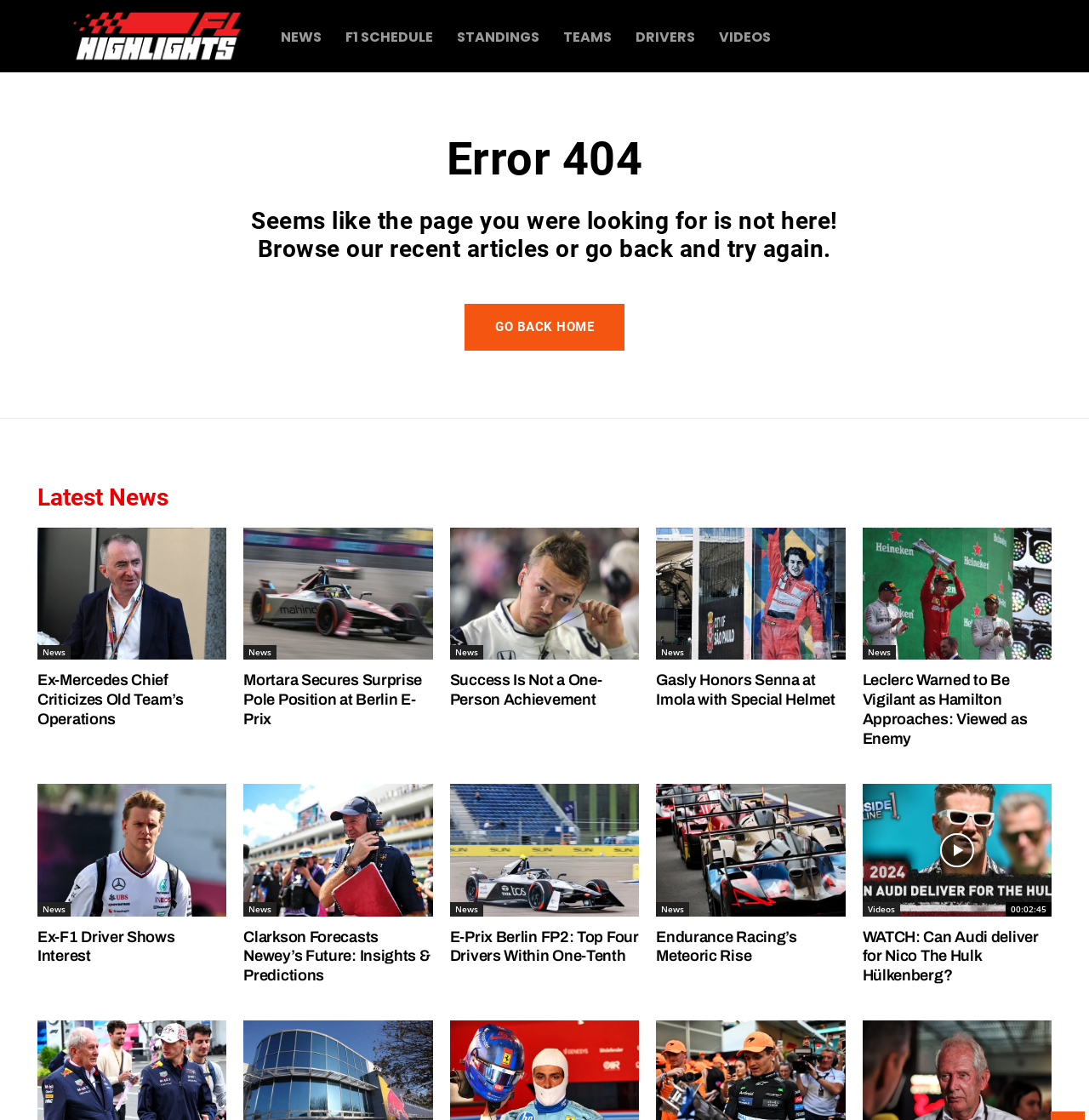Please give a succinct answer using a single word or phrase:
What is the topic of the article 'Ex-Mercedes Chief Criticizes Old Team’s Operations'?

F1